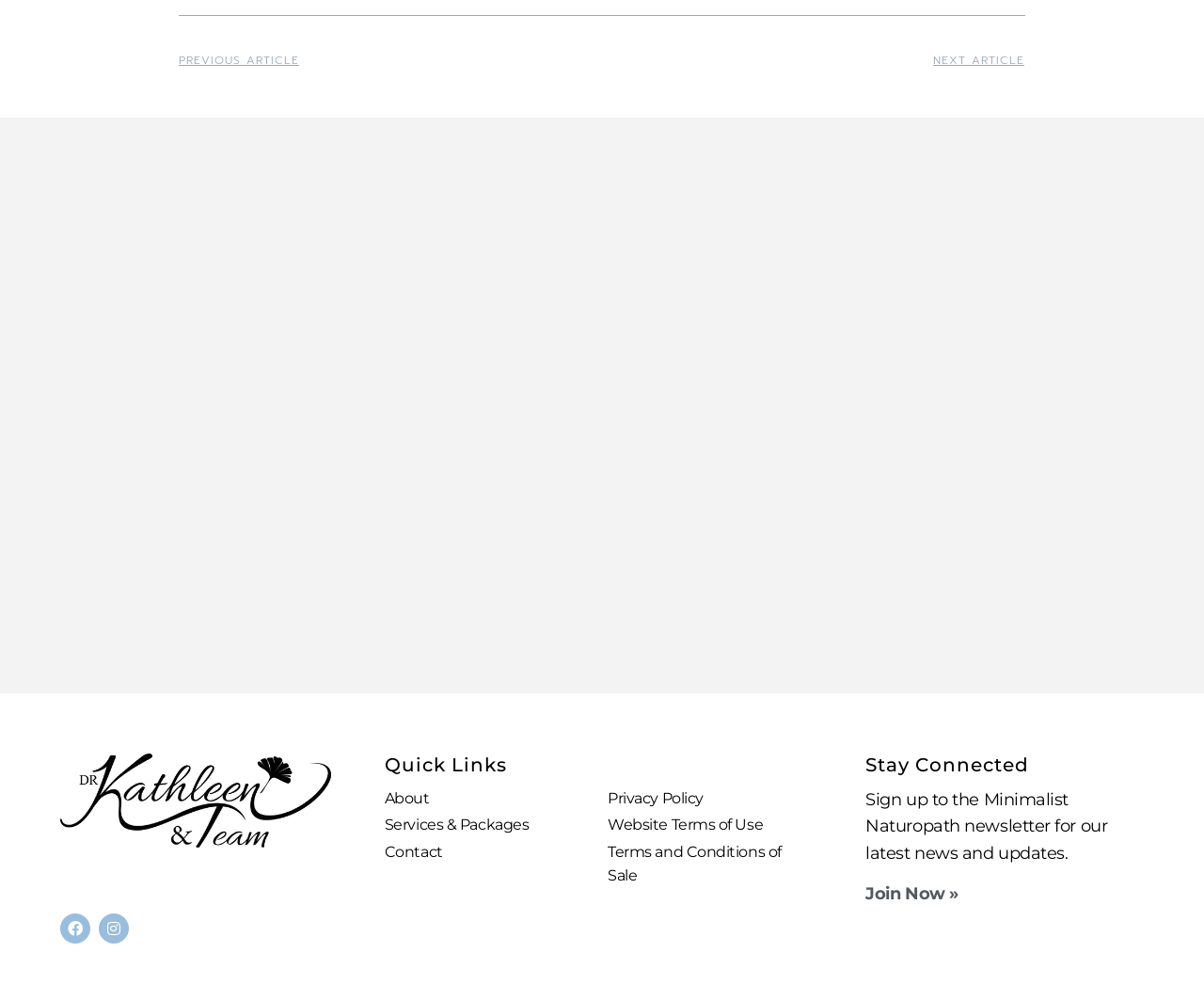Respond to the question below with a single word or phrase: How many navigation links are present at the top?

2